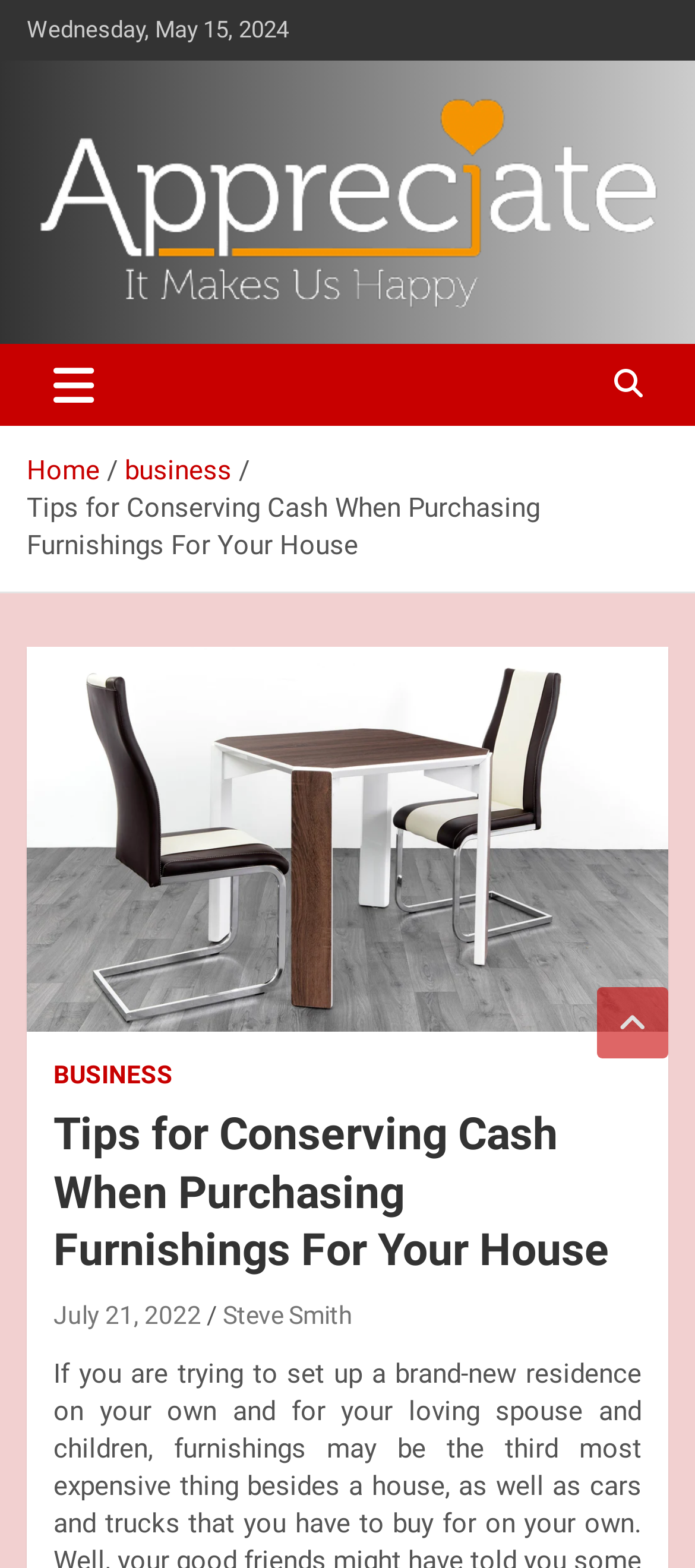Who is the author of the current article?
Using the image, answer in one word or phrase.

Steve Smith